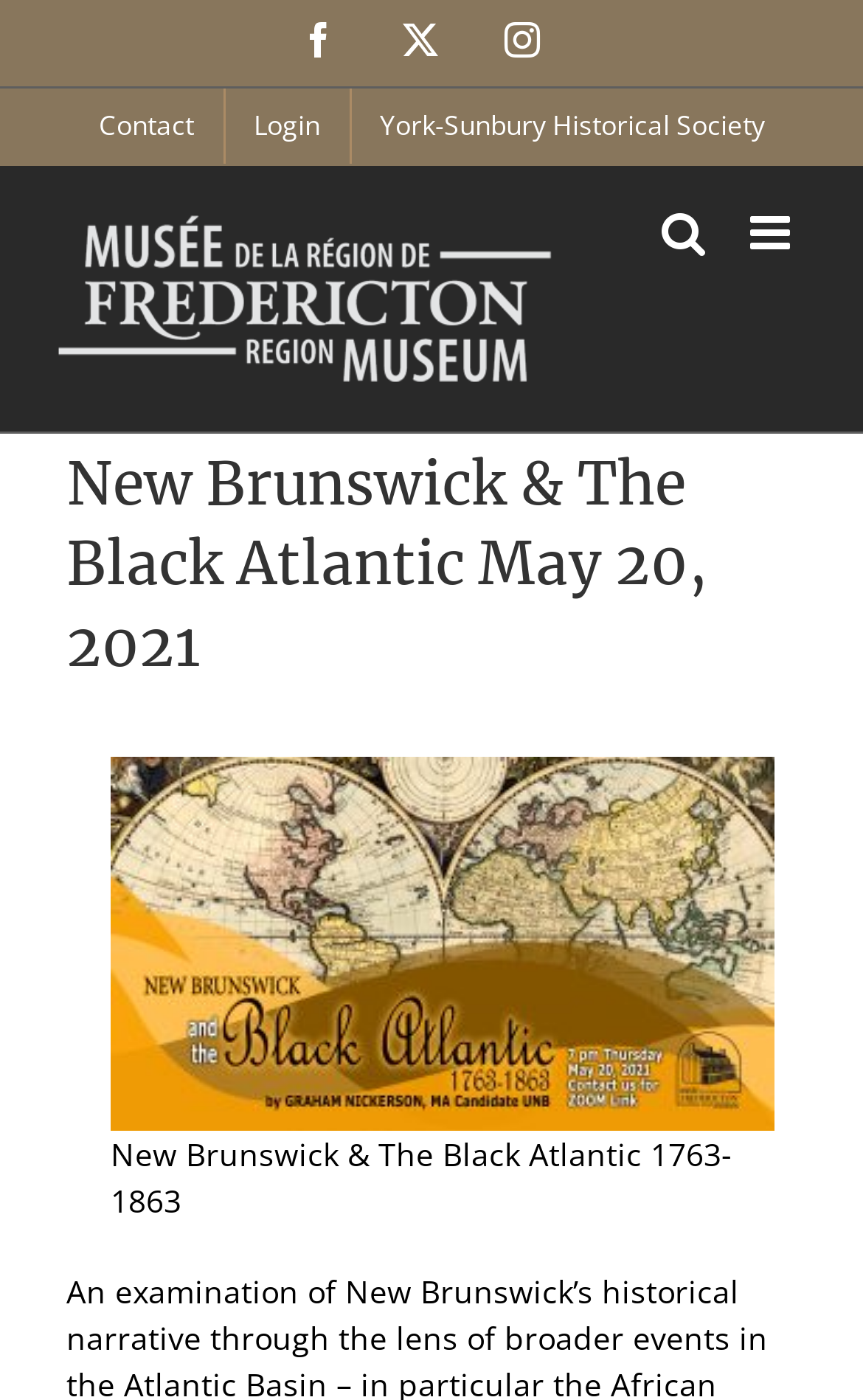Find the bounding box coordinates for the HTML element specified by: "York-Sunbury Historical Society".

[0.406, 0.063, 0.919, 0.117]